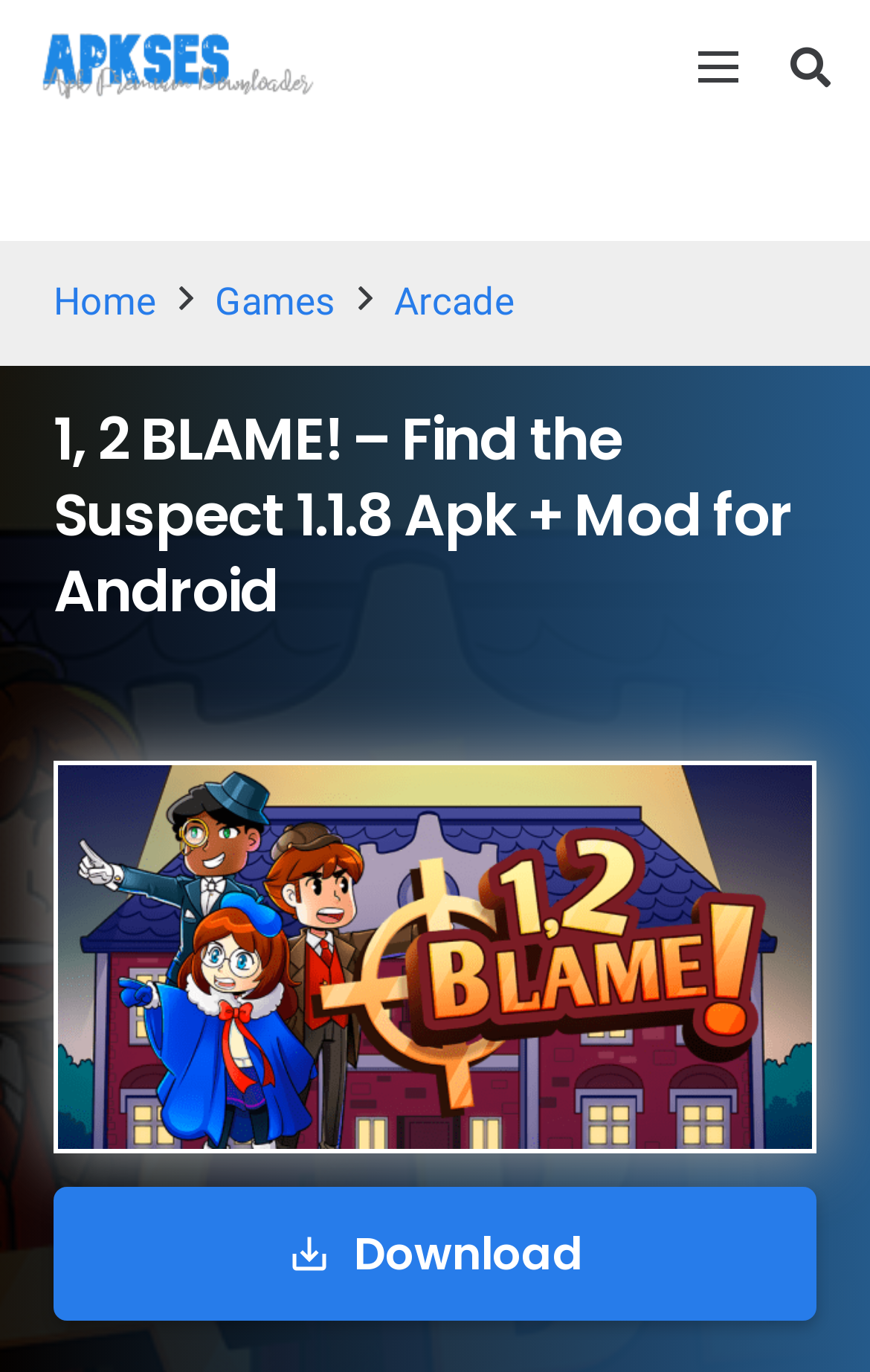Please locate and retrieve the main header text of the webpage.

1, 2 BLAME! – Find the Suspect 1.1.8 Apk + Mod for Android